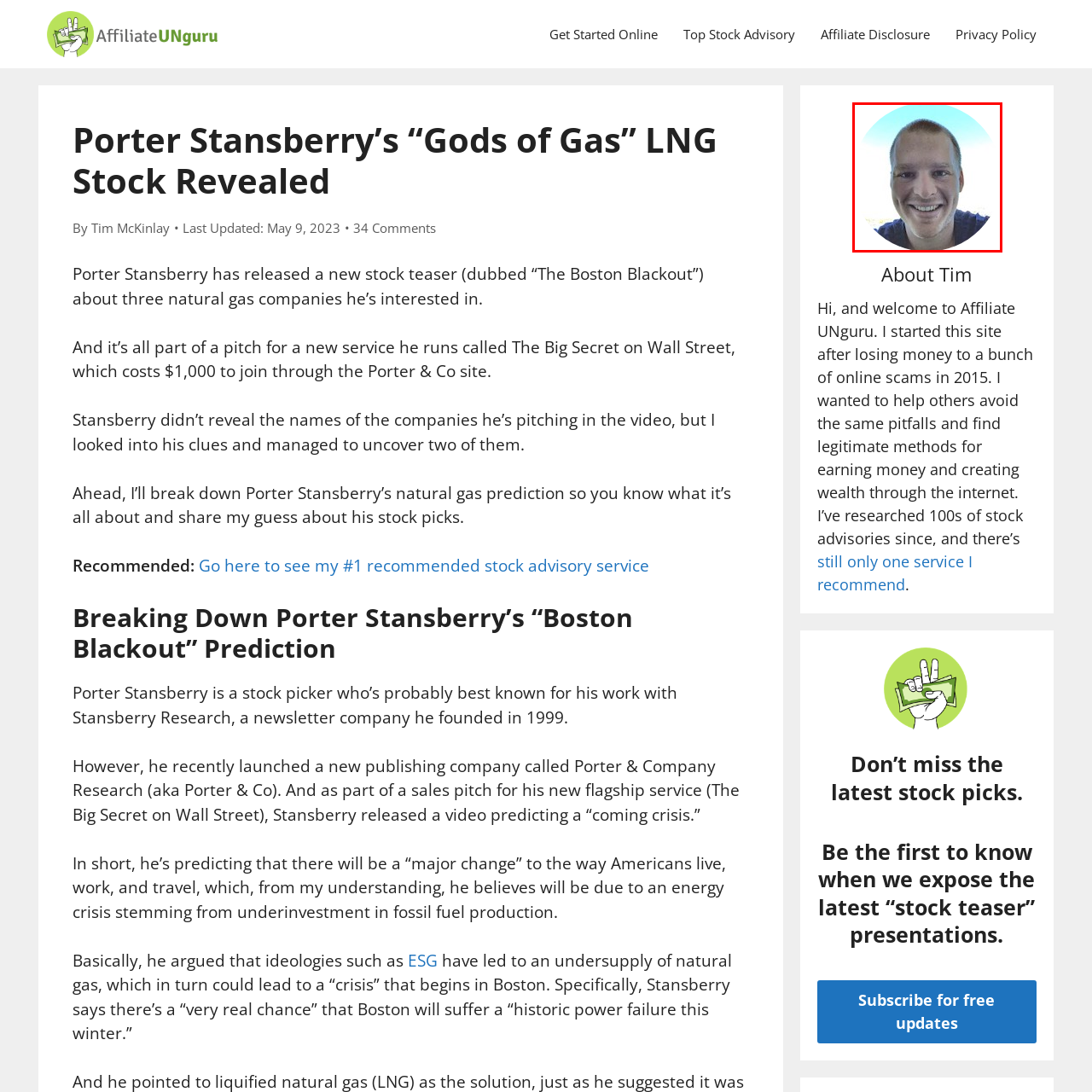Direct your gaze to the image circumscribed by the red boundary and deliver a thorough answer to the following question, drawing from the image's details: 
What year did Tim McKinlay experience financial losses?

According to the introduction, Tim McKinlay experienced financial losses in 2015, which motivated him to create Affiliate UNguru to help others avoid online scams.